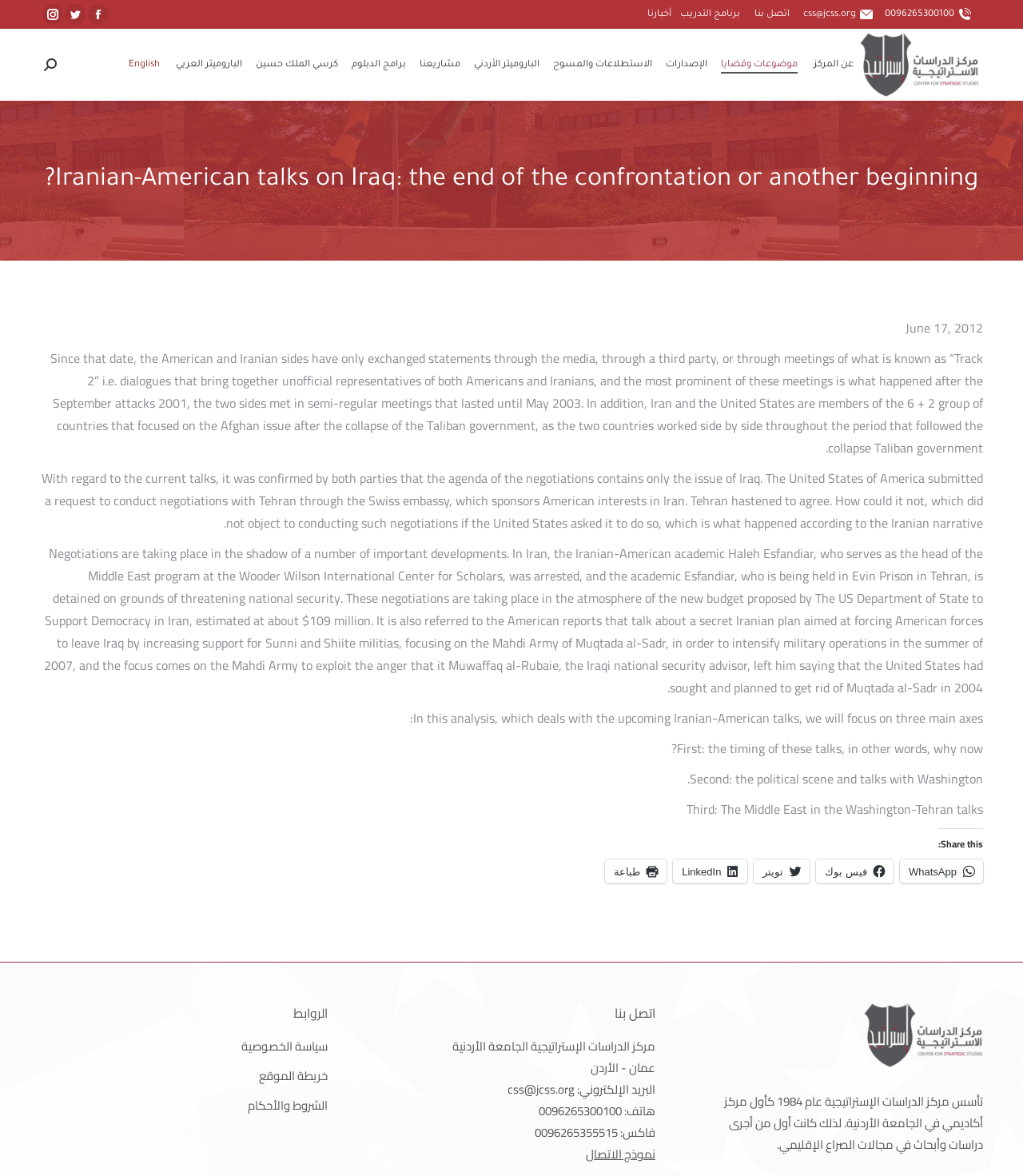Find and provide the bounding box coordinates for the UI element described here: "كرسي الملك حسين". The coordinates should be given as four float numbers between 0 and 1: [left, top, right, bottom].

[0.248, 0.029, 0.33, 0.081]